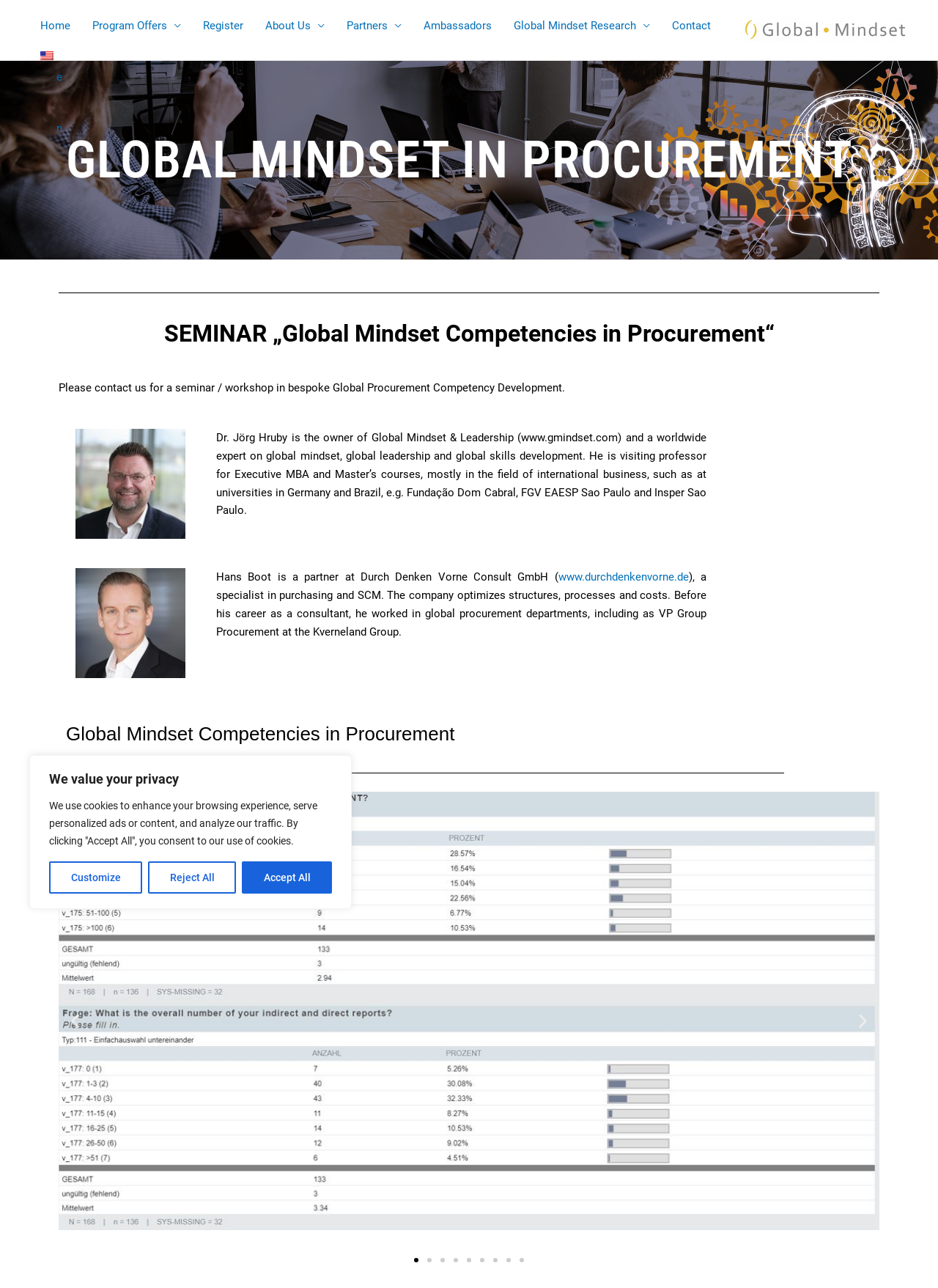How many slides are there in the carousel?
Based on the image, please offer an in-depth response to the question.

I found the answer by looking at the group '1 / 9' which is a sub-element of the generic 'Carousel | Horizontal scrolling: Arrow Left & Right'.